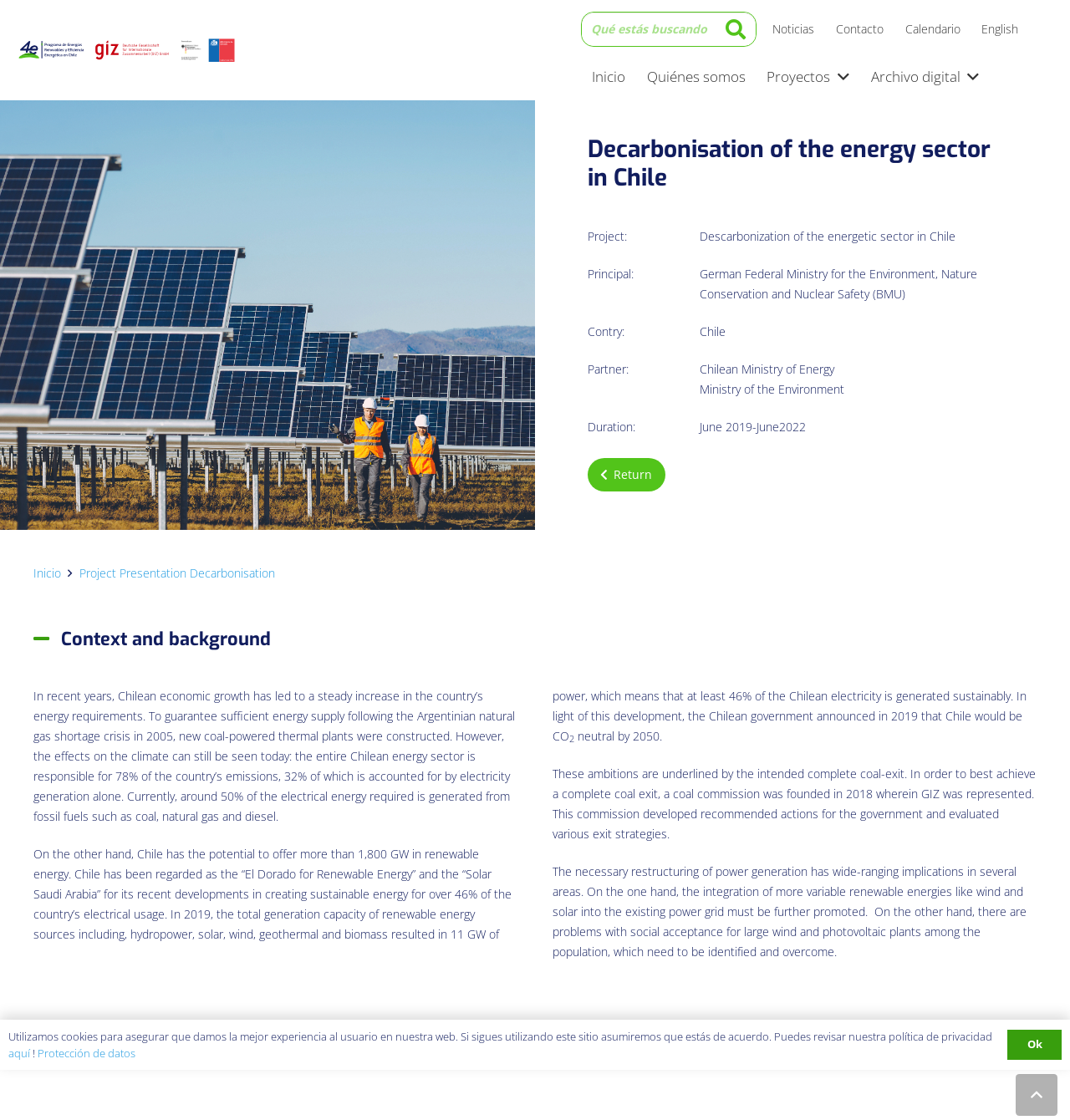Identify the bounding box coordinates for the element that needs to be clicked to fulfill this instruction: "Click on the 'Buscar' button". Provide the coordinates in the format of four float numbers between 0 and 1: [left, top, right, bottom].

[0.678, 0.008, 0.697, 0.044]